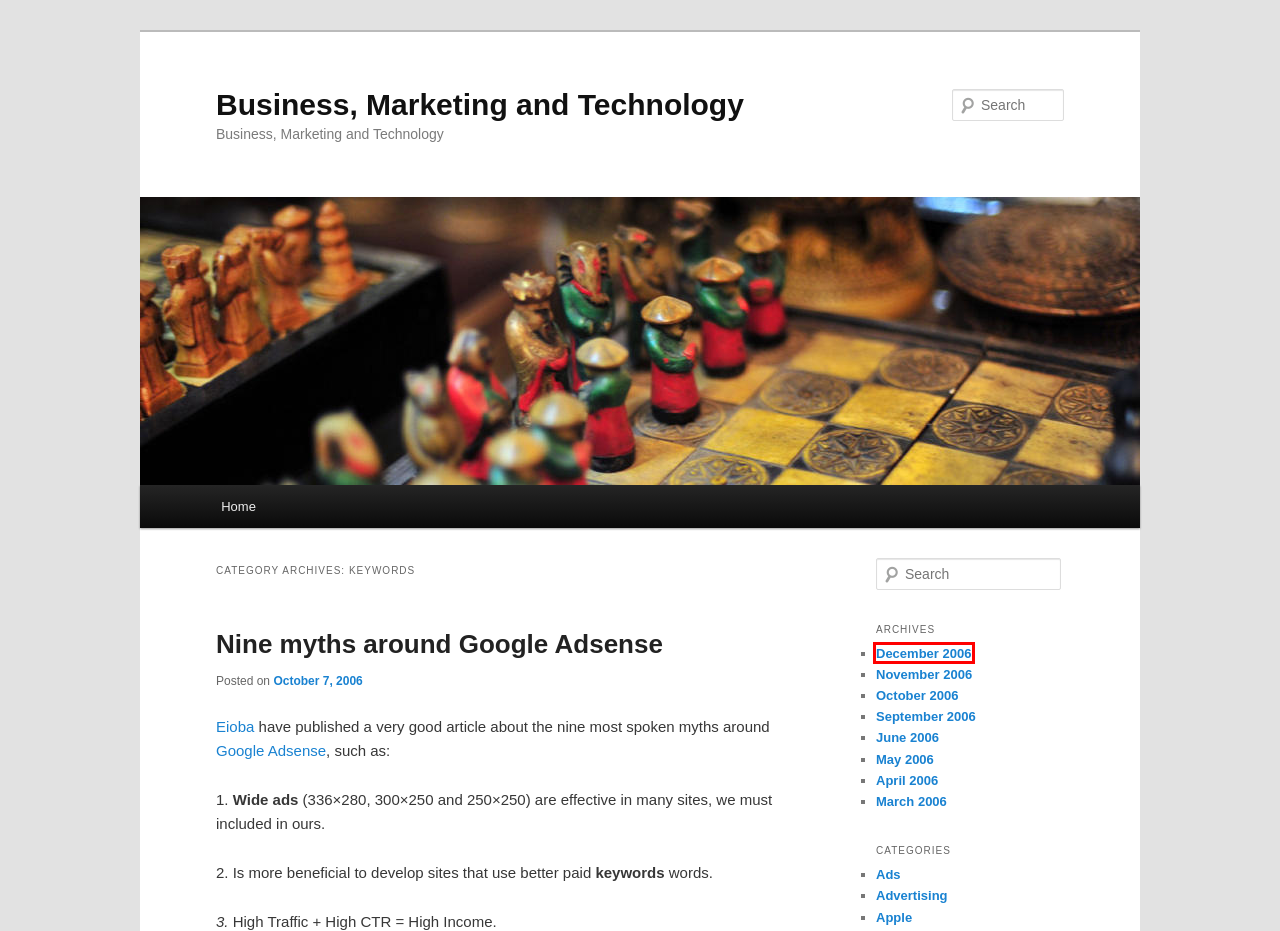Review the screenshot of a webpage that includes a red bounding box. Choose the most suitable webpage description that matches the new webpage after clicking the element within the red bounding box. Here are the candidates:
A. March | 2006 | Business, Marketing and Technology
B. April | 2006 | Business, Marketing and Technology
C. eioba.pl została przeniesiona
D. Apple | Business, Marketing and Technology
E. December | 2006 | Business, Marketing and Technology
F. Business, Marketing and Technology | Business, Marketing and Technology
G. Nine myths around Google Adsense | Business, Marketing and Technology
H. June | 2006 | Business, Marketing and Technology

E